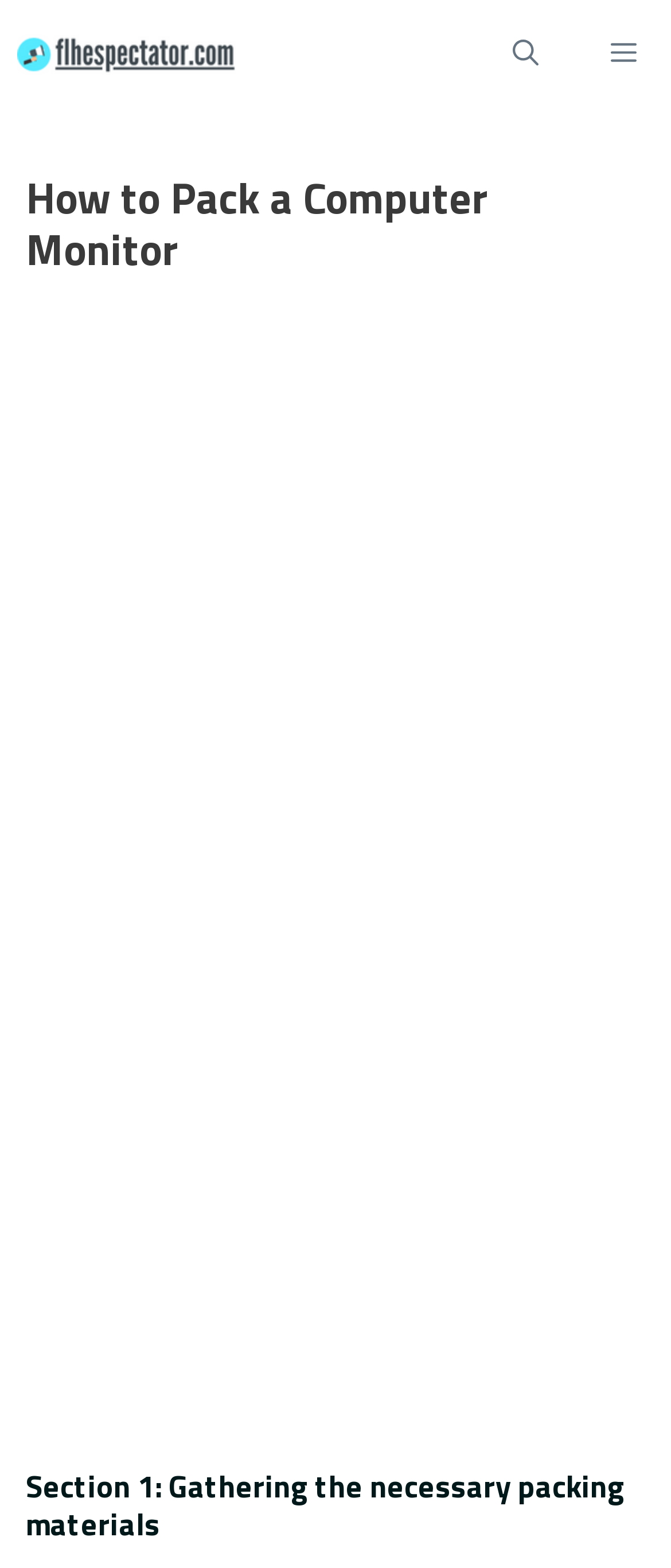What is located at the top of the webpage?
Examine the screenshot and reply with a single word or phrase.

Navigation and search